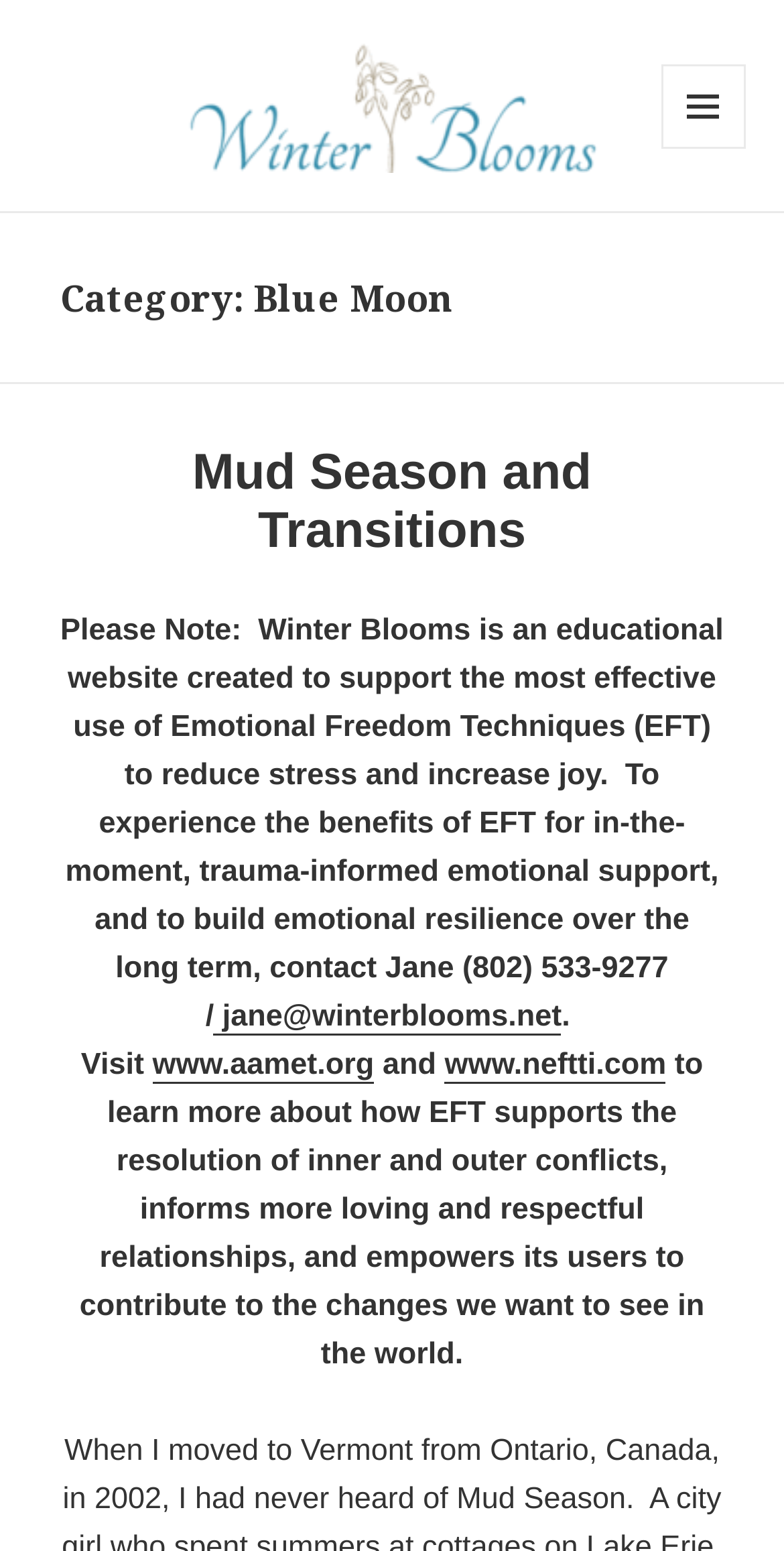Respond with a single word or phrase to the following question: What is the URL of the website to learn more about EFT?

www.aamet.org and www.neftti.com